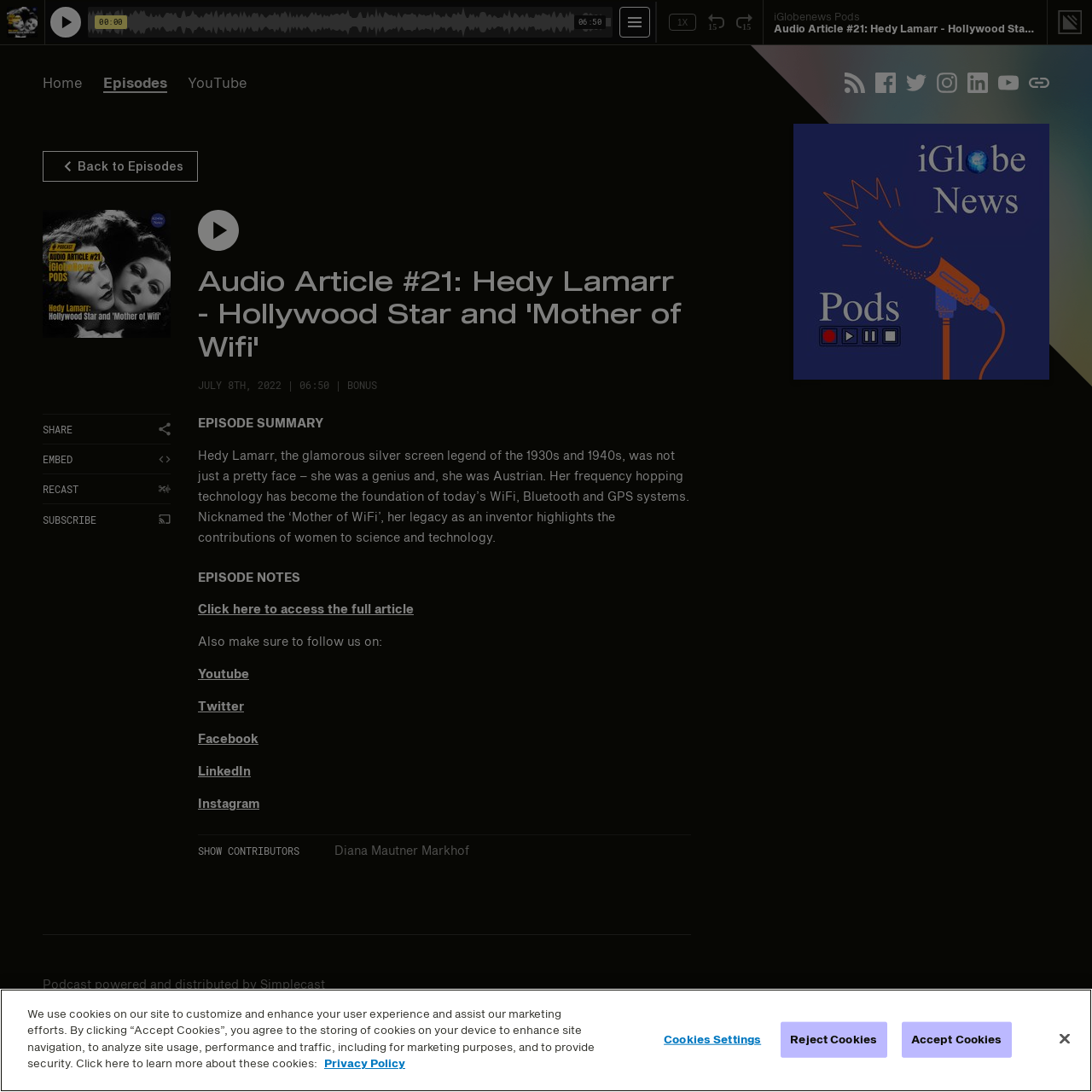Using the provided element description, identify the bounding box coordinates as (top-left x, top-left y, bottom-right x, bottom-right y). Ensure all values are between 0 and 1. Description: Accept Cookies

[0.826, 0.936, 0.926, 0.969]